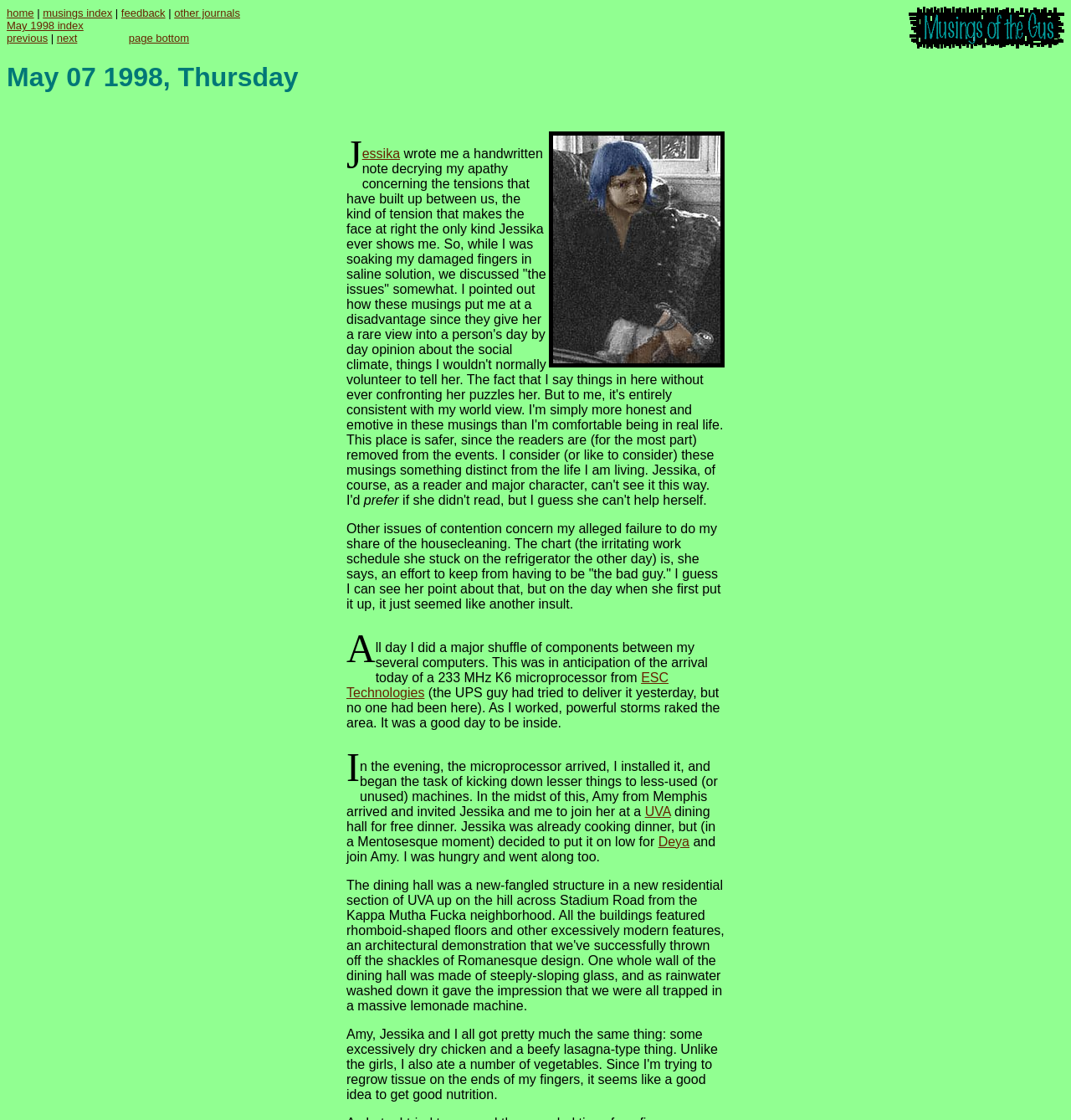Generate a comprehensive description of the webpage.

The webpage appears to be a personal blog or journal entry, with a mix of text, images, and links. At the top, there is a header section with a logo image, "the Musings of the Gus", and several links to navigate the site, including "home", "musings index", "feedback", and "other journals". 

Below the header, there is a section with a heading "May 07 1998, Thursday", which contains the main content of the page. This section is divided into several parts, with a mix of text, images, and links. There is an image on the right side of the section, and a table layout with a single cell containing the letter "J". 

The main text content of the page is a personal reflection on a conversation with Jessika about issues of contention, including tensions between them and the author's alleged failure to do their share of housecleaning. The text also mentions the author's activities, such as installing a new microprocessor and rearranging their computers, as well as a free dinner at the University of Virginia. 

Throughout the text, there are several links to other websites or pages, including "essika", "ESC Technologies", "UVA", and "Deya". There are also several layout tables and table cells, which are used to organize the content on the page. Overall, the page has a simple and straightforward design, with a focus on presenting the author's personal thoughts and reflections.